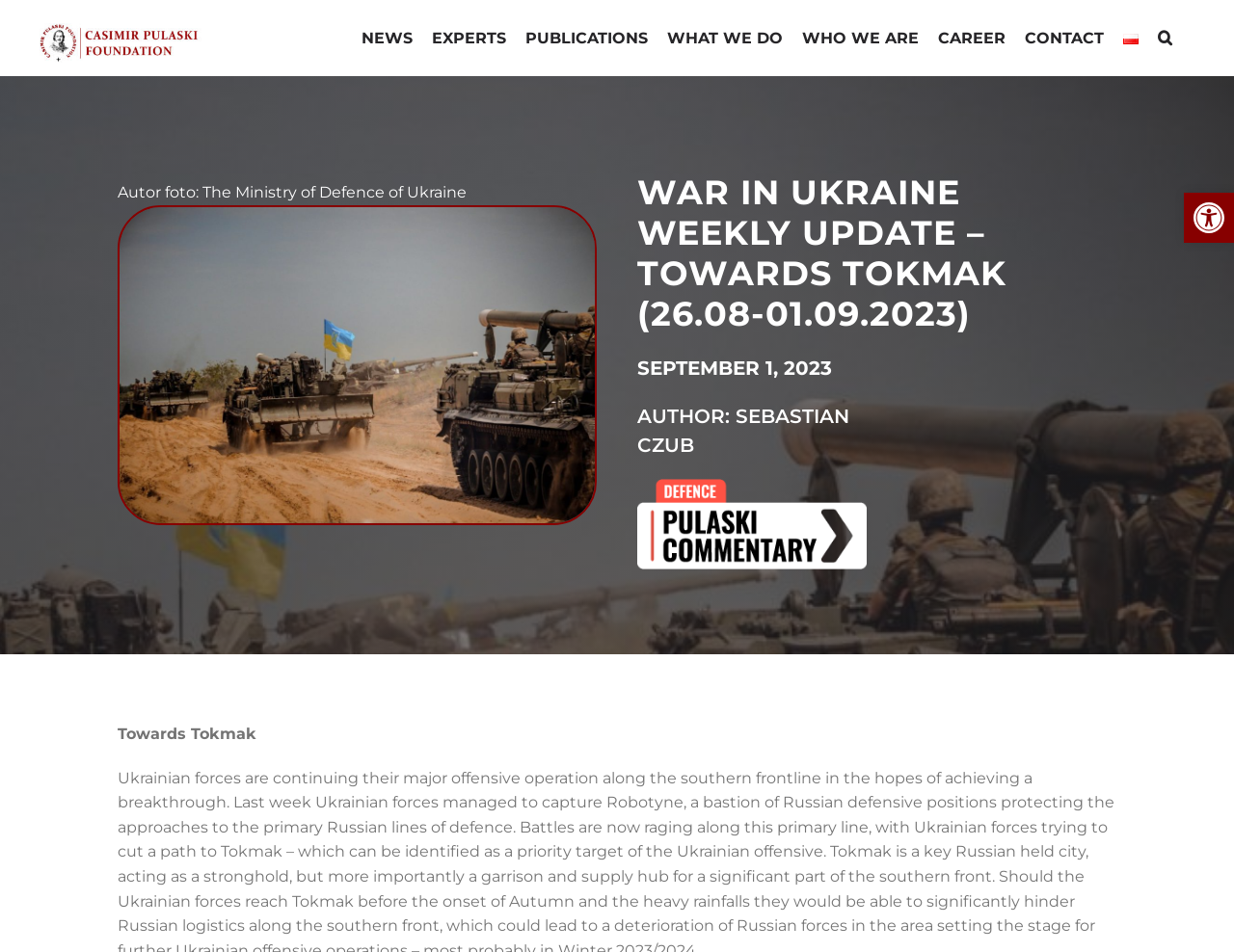Please respond to the question with a concise word or phrase:
What is the author of the weekly update?

Sebastian Czub